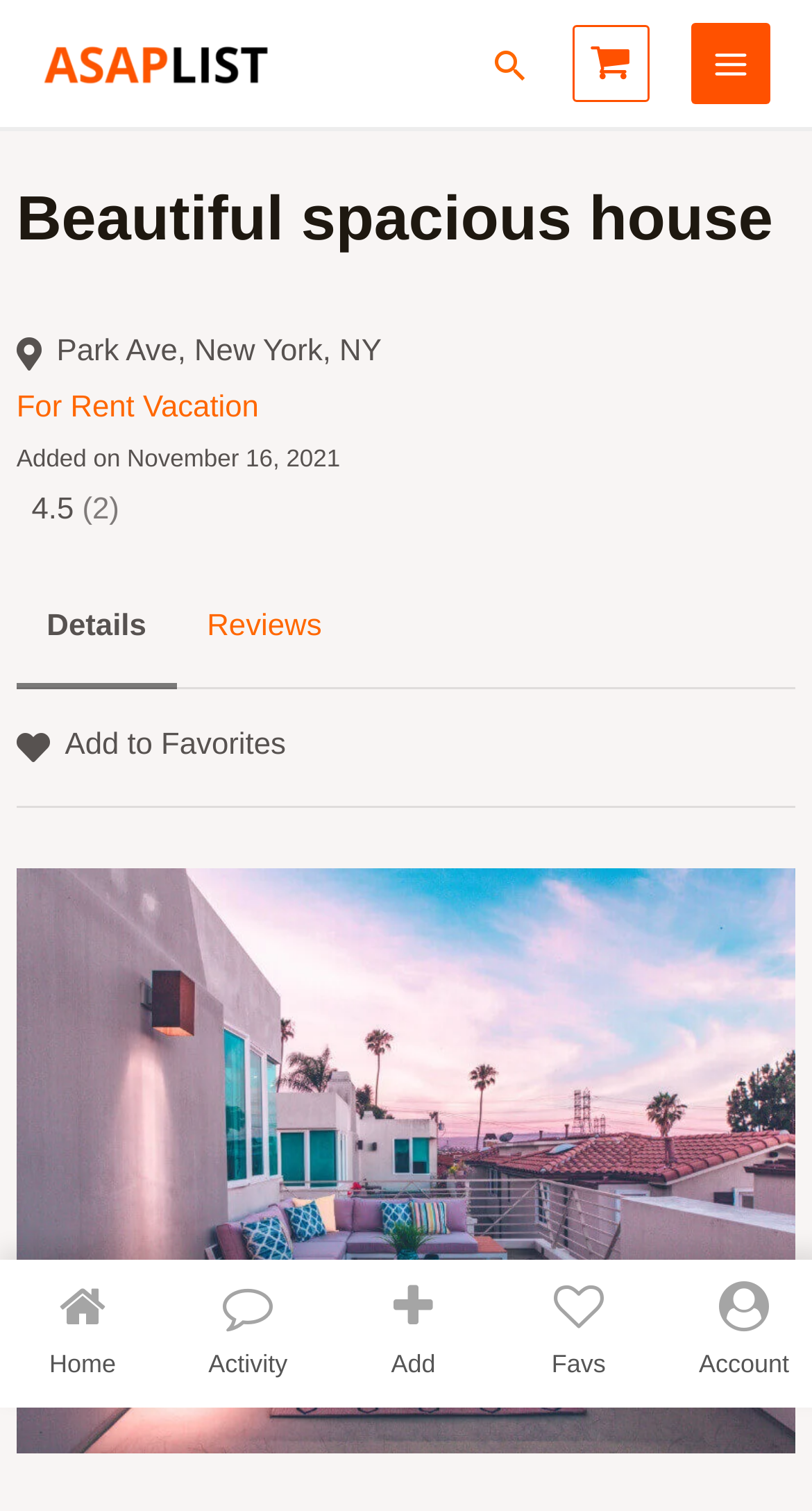Please provide the bounding box coordinates for the element that needs to be clicked to perform the instruction: "View shopping cart". The coordinates must consist of four float numbers between 0 and 1, formatted as [left, top, right, bottom].

[0.705, 0.017, 0.799, 0.067]